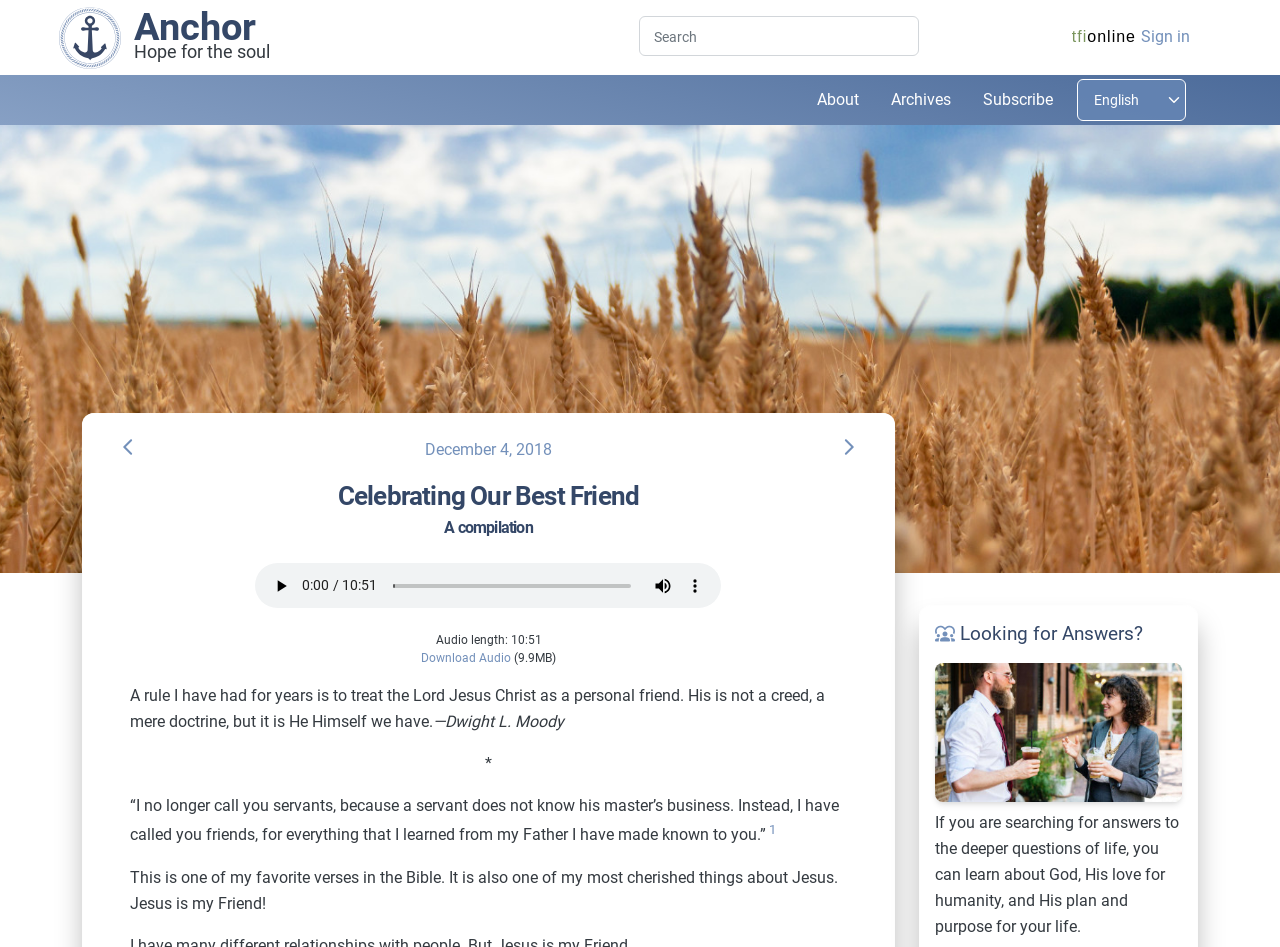Identify the bounding box coordinates for the region of the element that should be clicked to carry out the instruction: "Download Audio". The bounding box coordinates should be four float numbers between 0 and 1, i.e., [left, top, right, bottom].

[0.329, 0.688, 0.399, 0.702]